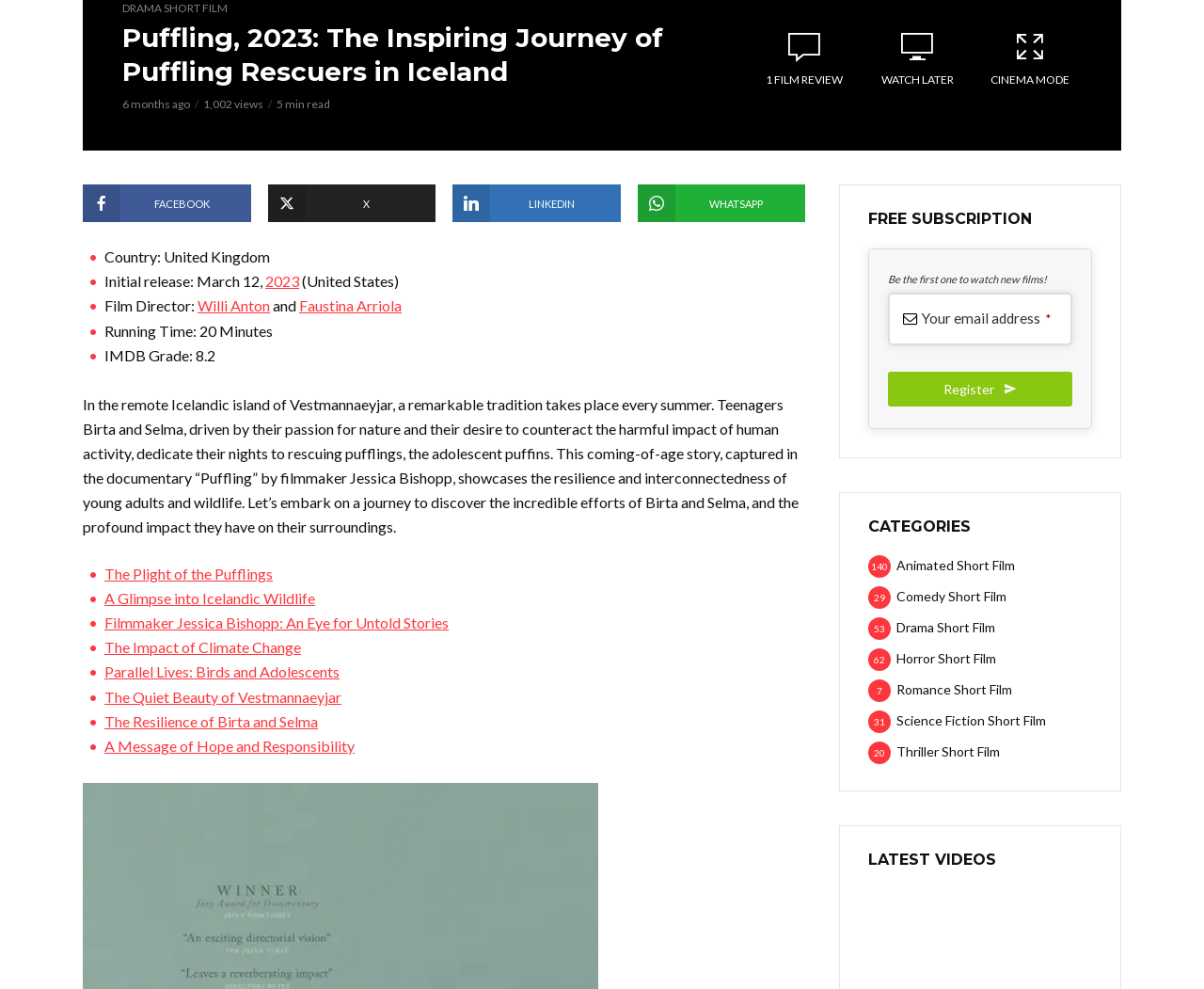Using the given description, provide the bounding box coordinates formatted as (top-left x, top-left y, bottom-right x, bottom-right y), with all values being floating point numbers between 0 and 1. Description: A Glimpse into Icelandic Wildlife

[0.087, 0.596, 0.262, 0.614]